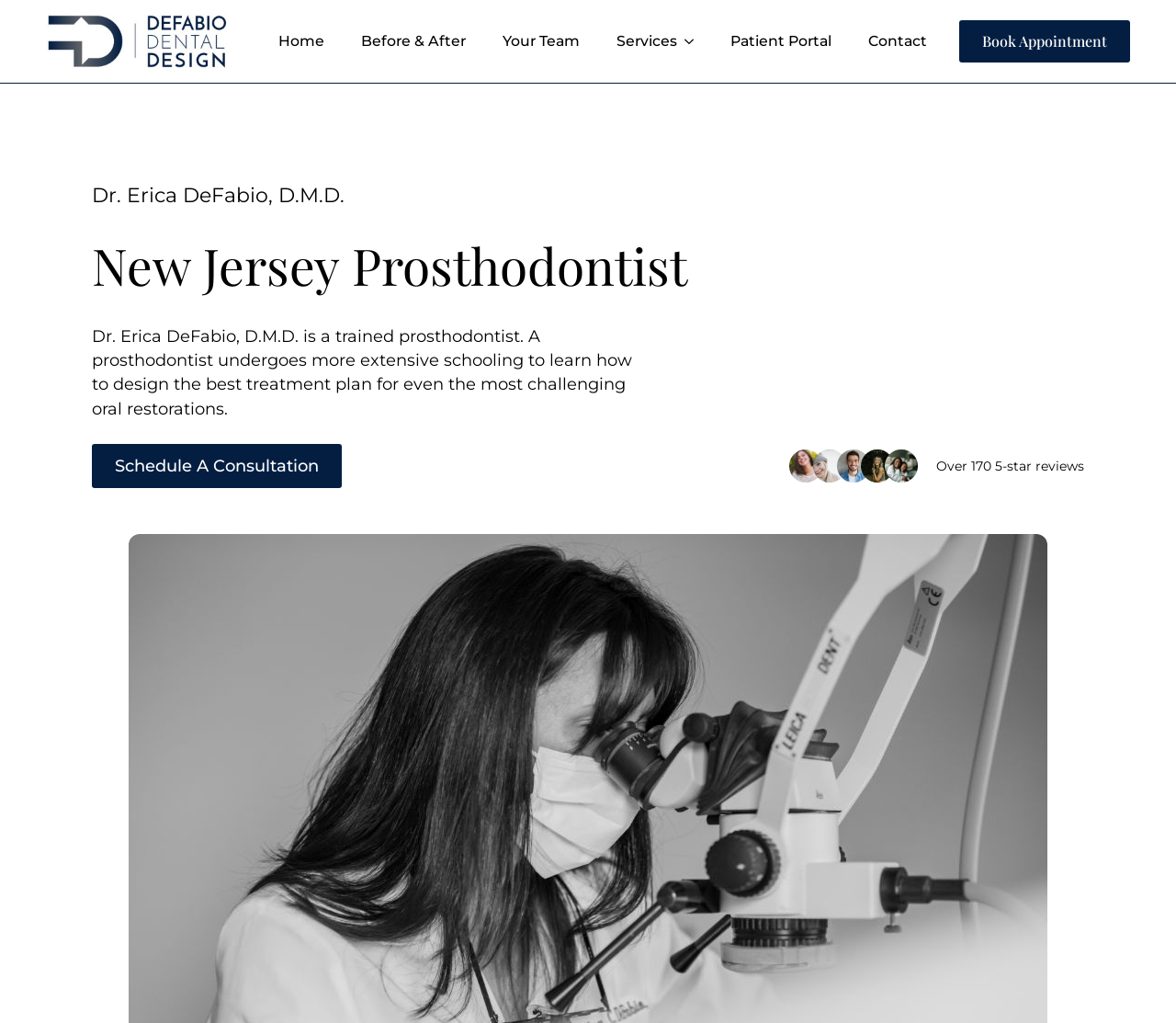Given the webpage screenshot and the description, determine the bounding box coordinates (top-left x, top-left y, bottom-right x, bottom-right y) that define the location of the UI element matching this description: Services

[0.509, 0.015, 0.576, 0.065]